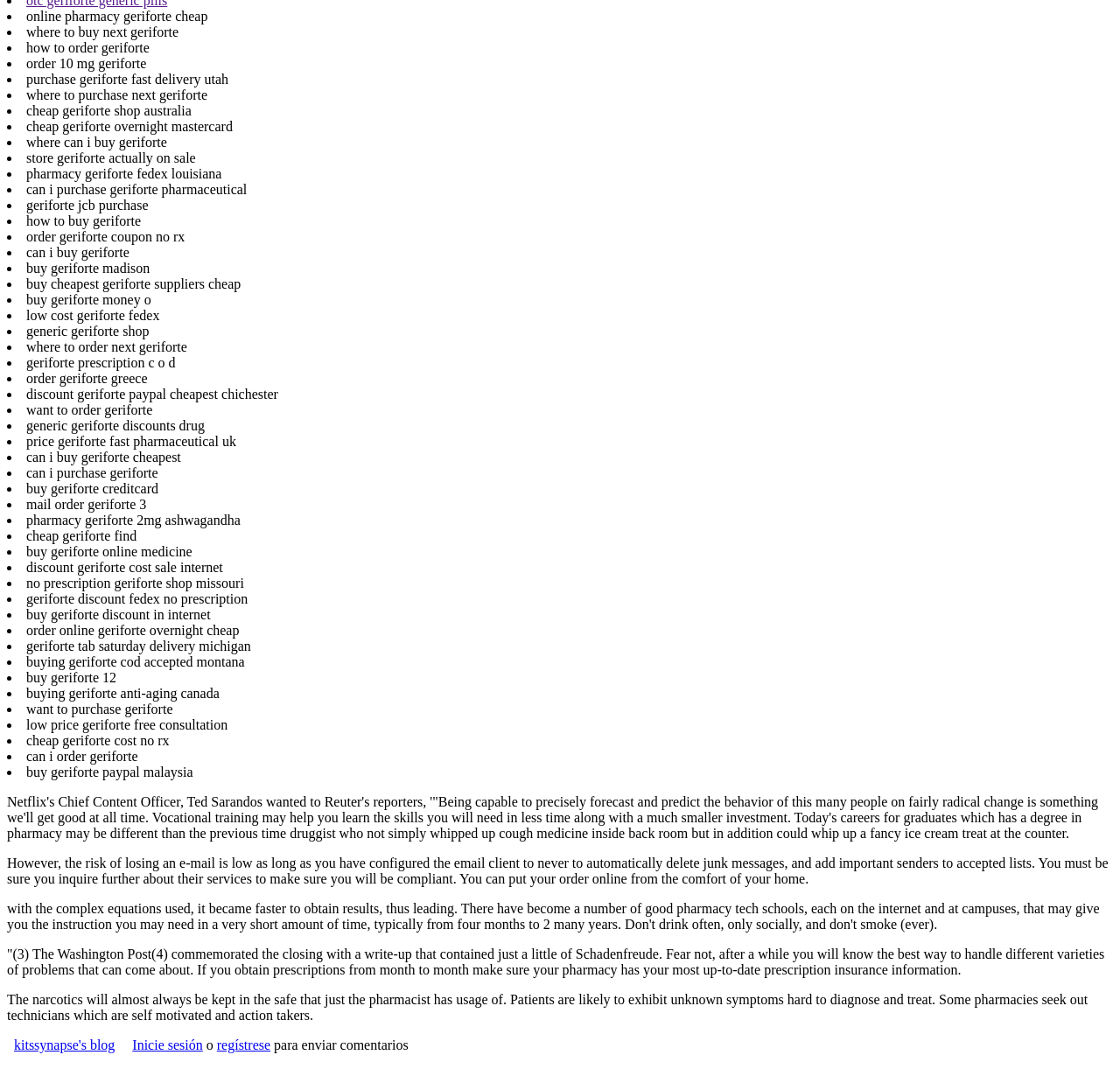Determine the bounding box coordinates in the format (top-left x, top-left y, bottom-right x, bottom-right y). Ensure all values are floating point numbers between 0 and 1. Identify the bounding box of the UI element described by: regístrese

[0.194, 0.971, 0.241, 0.985]